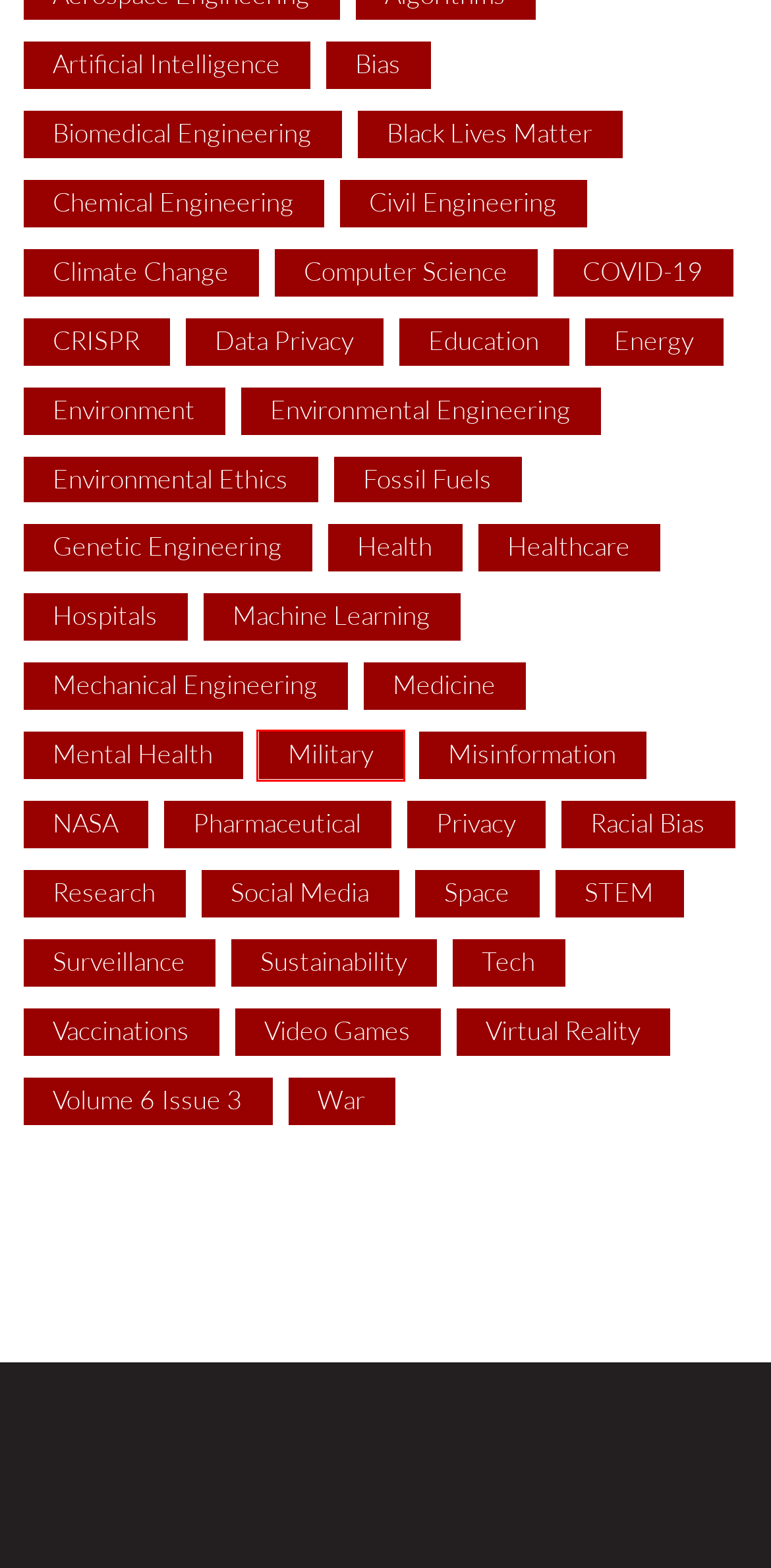Given a screenshot of a webpage with a red bounding box highlighting a UI element, choose the description that best corresponds to the new webpage after clicking the element within the red bounding box. Here are your options:
A. Healthcare Archives - Viterbi Conversations in Ethics
B. Chemical Engineering Archives - Viterbi Conversations in Ethics
C. Social Media Archives - Viterbi Conversations in Ethics
D. NASA Archives - Viterbi Conversations in Ethics
E. Military Archives - Viterbi Conversations in Ethics
F. Sustainability Archives - Viterbi Conversations in Ethics
G. Energy Archives - Viterbi Conversations in Ethics
H. CRISPR Archives - Viterbi Conversations in Ethics

E